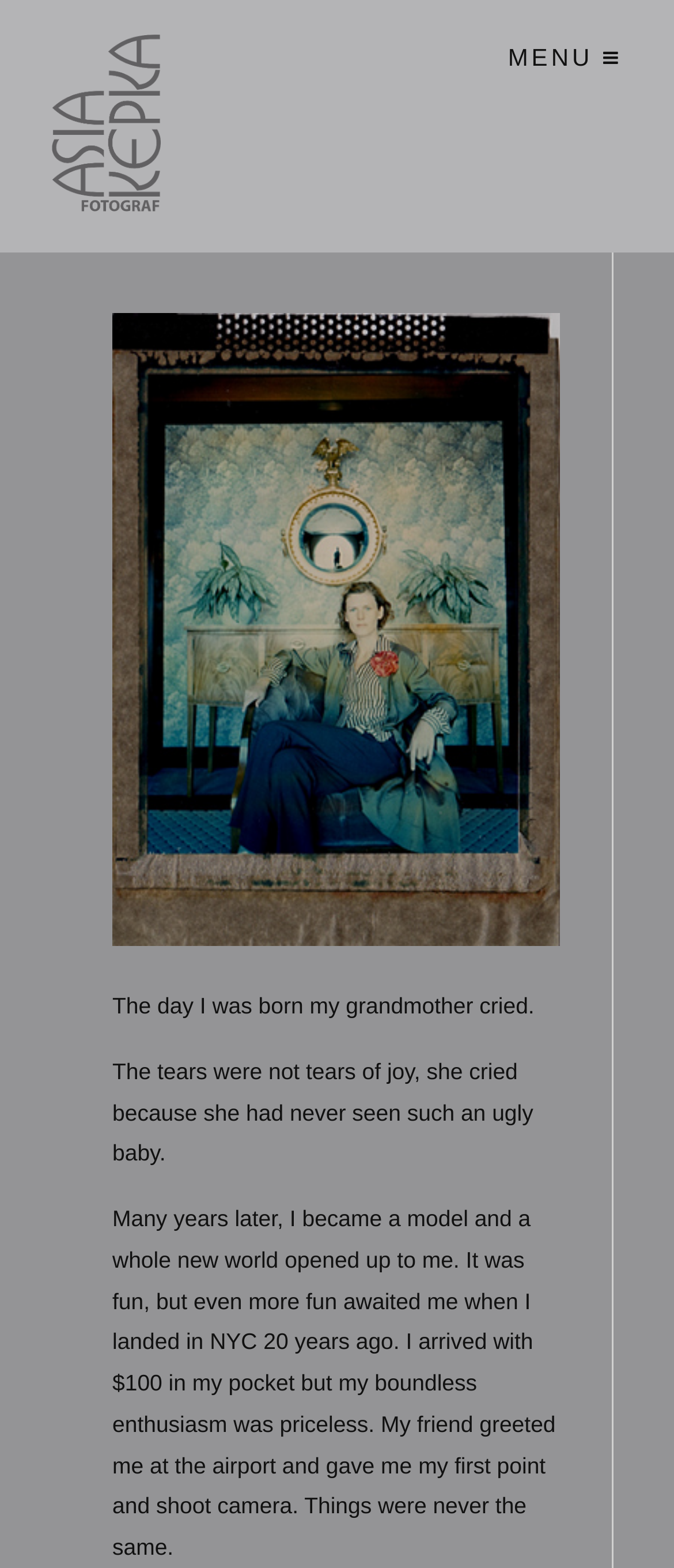Based on the element description: "alt="Asia Kepka"", identify the bounding box coordinates for this UI element. The coordinates must be four float numbers between 0 and 1, listed as [left, top, right, bottom].

[0.077, 0.022, 0.238, 0.139]